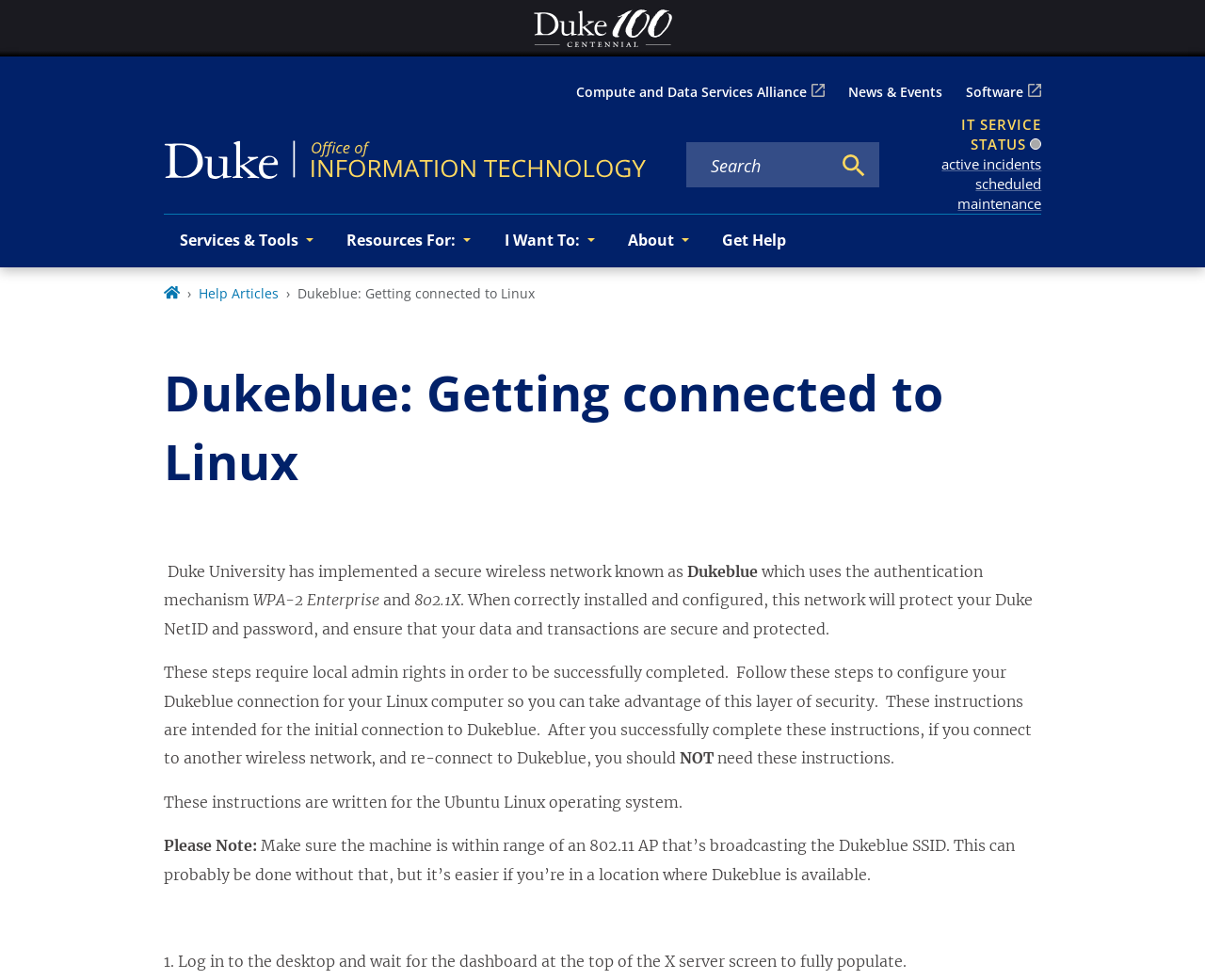Please identify the bounding box coordinates of the clickable region that I should interact with to perform the following instruction: "View 'About Us'". The coordinates should be expressed as four float numbers between 0 and 1, i.e., [left, top, right, bottom].

None